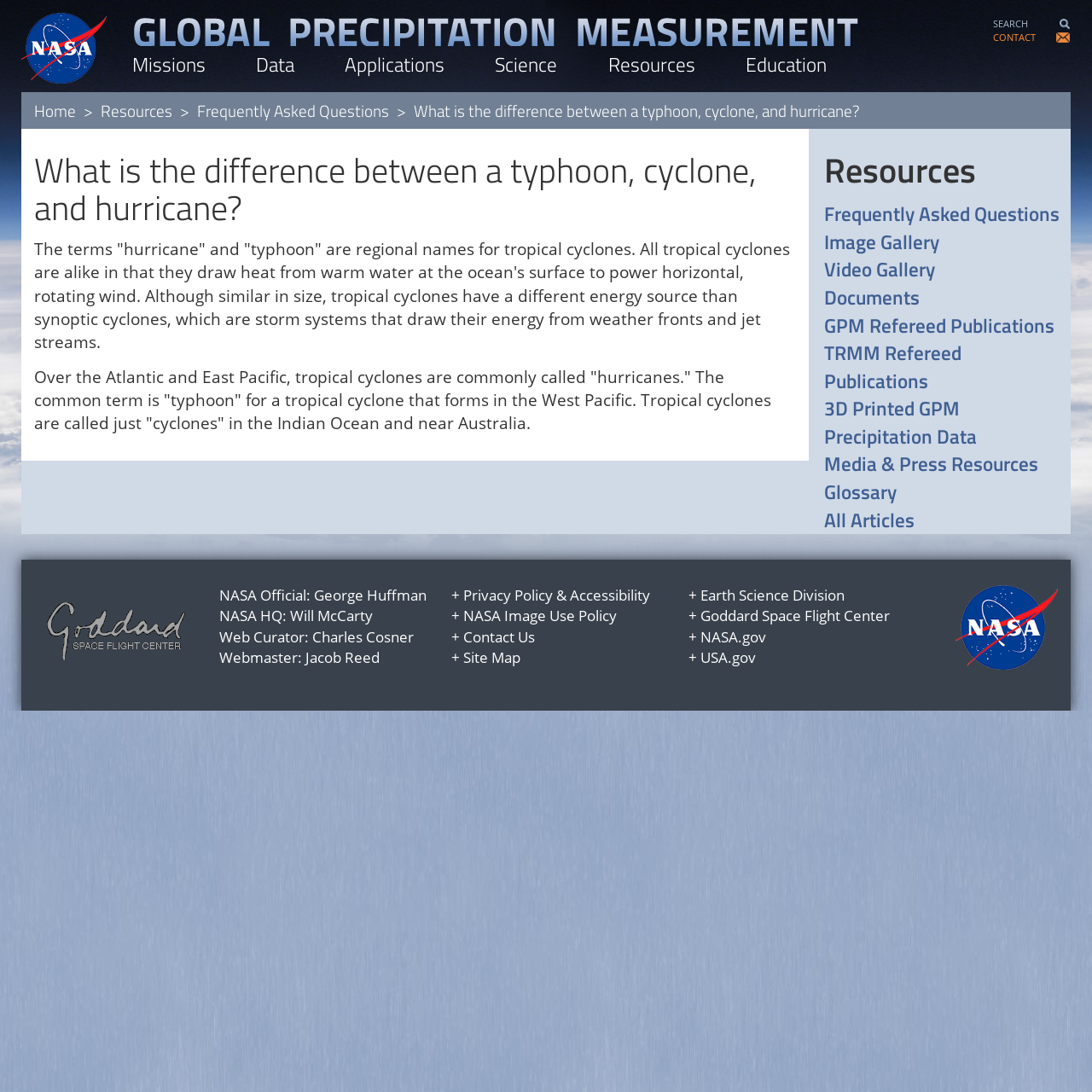Identify the bounding box coordinates of the element that should be clicked to fulfill this task: "Go to the 'Resources' page". The coordinates should be provided as four float numbers between 0 and 1, i.e., [left, top, right, bottom].

[0.534, 0.042, 0.66, 0.078]